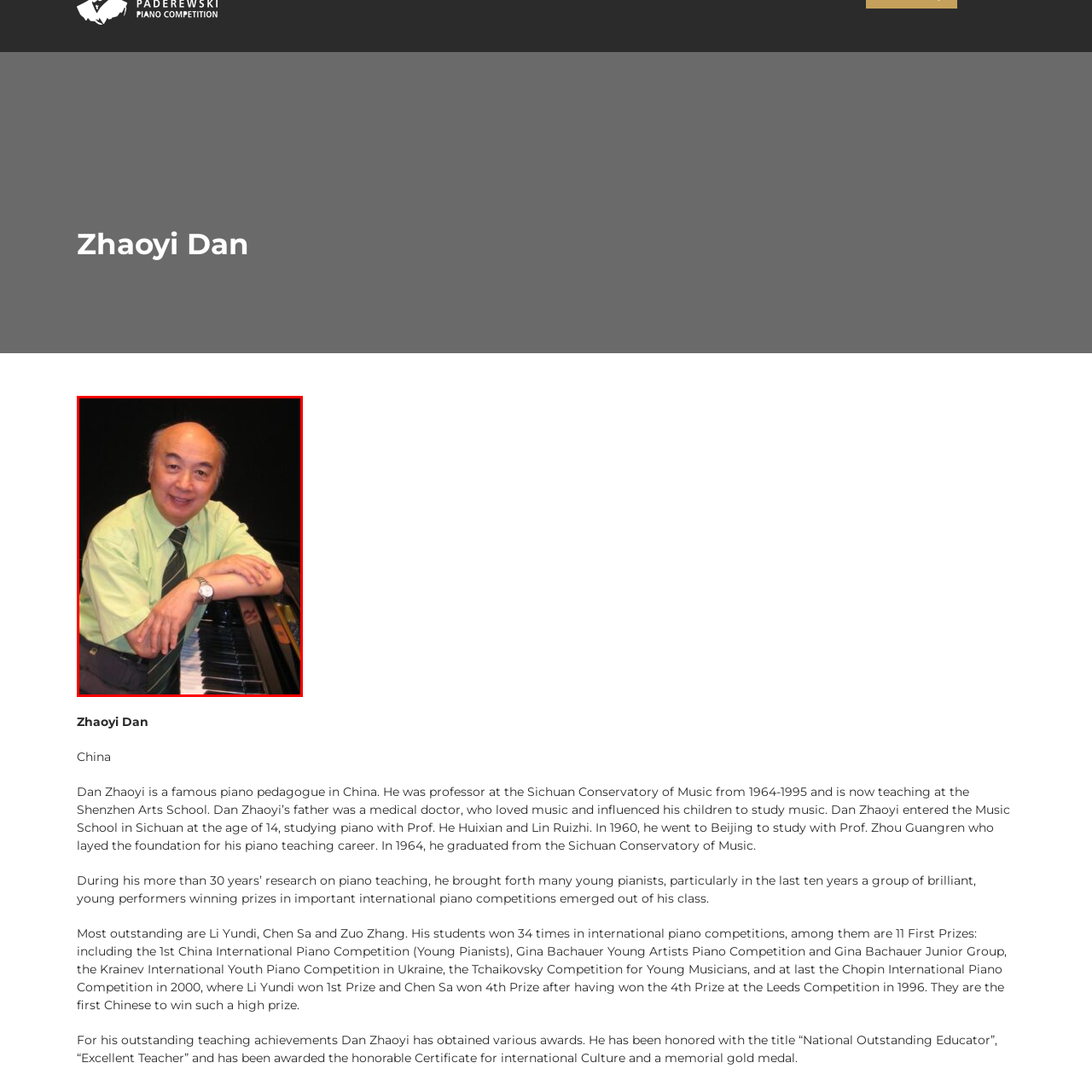Where did Dan Zhaoyi teach for over three decades?
Observe the section of the image outlined in red and answer concisely with a single word or phrase.

Sichuan Conservatory of Music